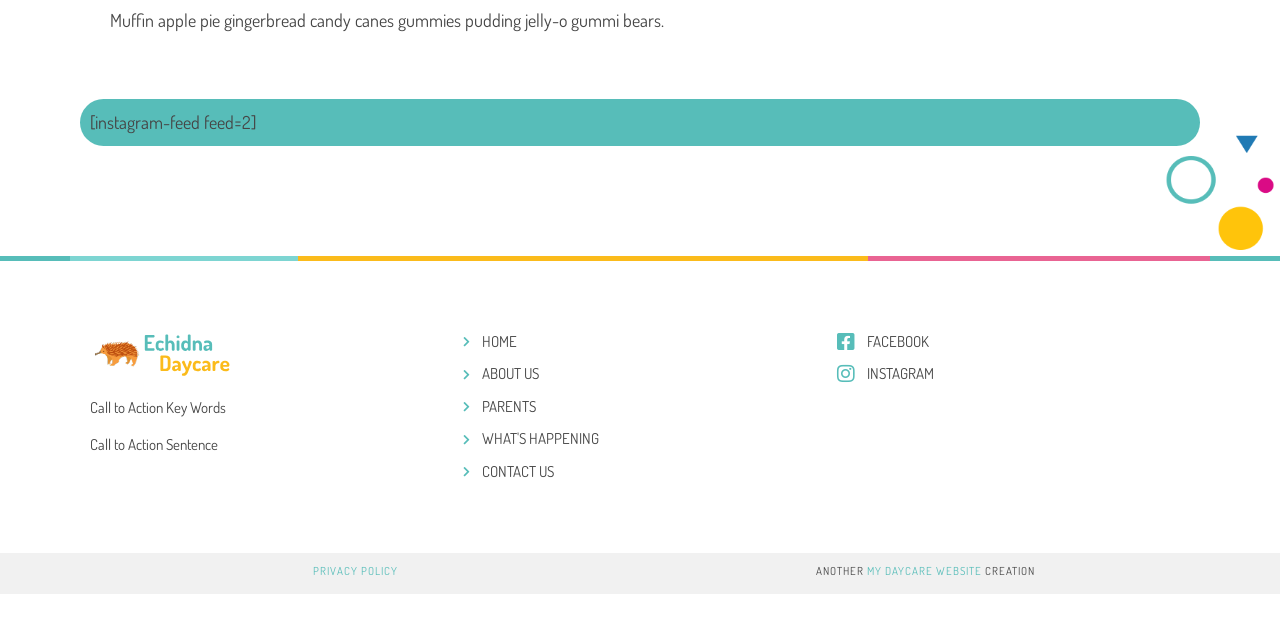Mark the bounding box of the element that matches the following description: "Home".

[0.362, 0.517, 0.638, 0.552]